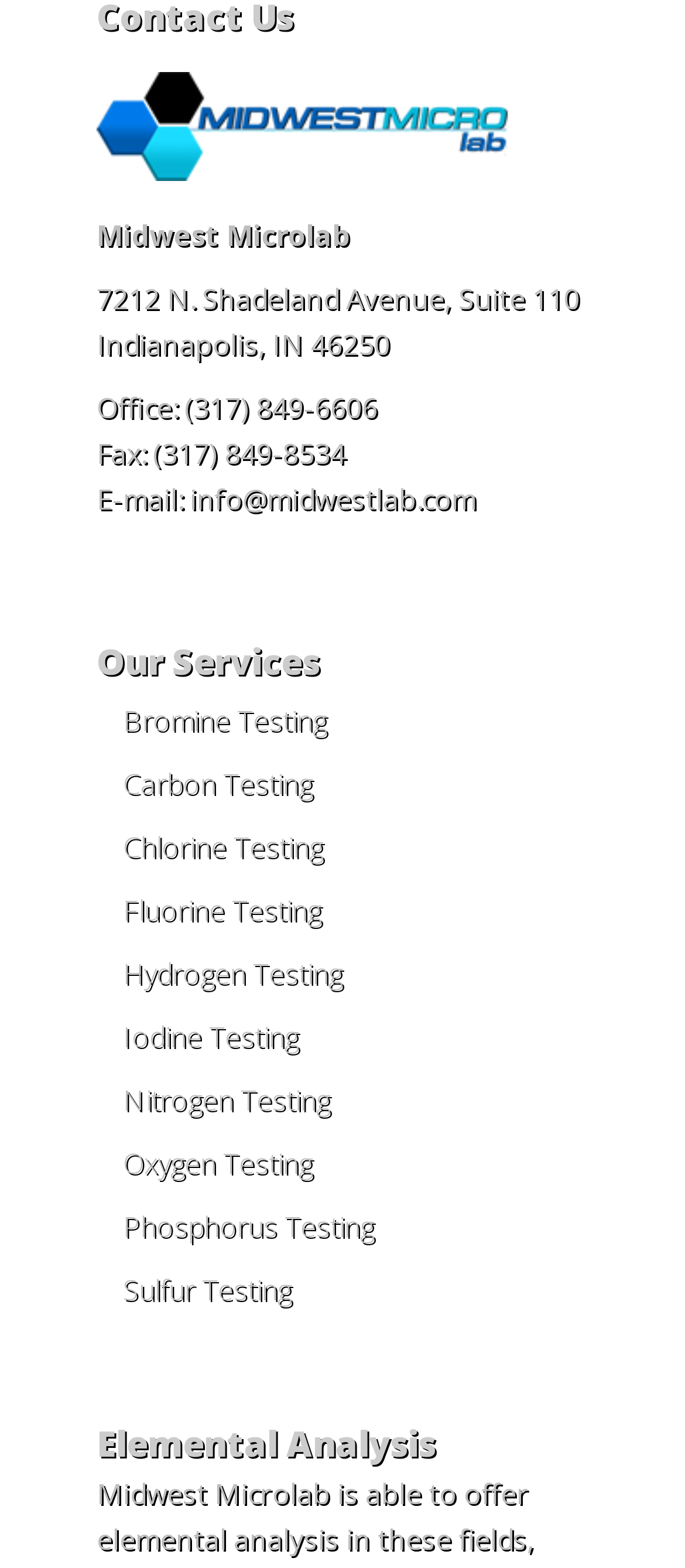Given the webpage screenshot, identify the bounding box of the UI element that matches this description: "info@midwestlab.com".

[0.277, 0.306, 0.695, 0.331]